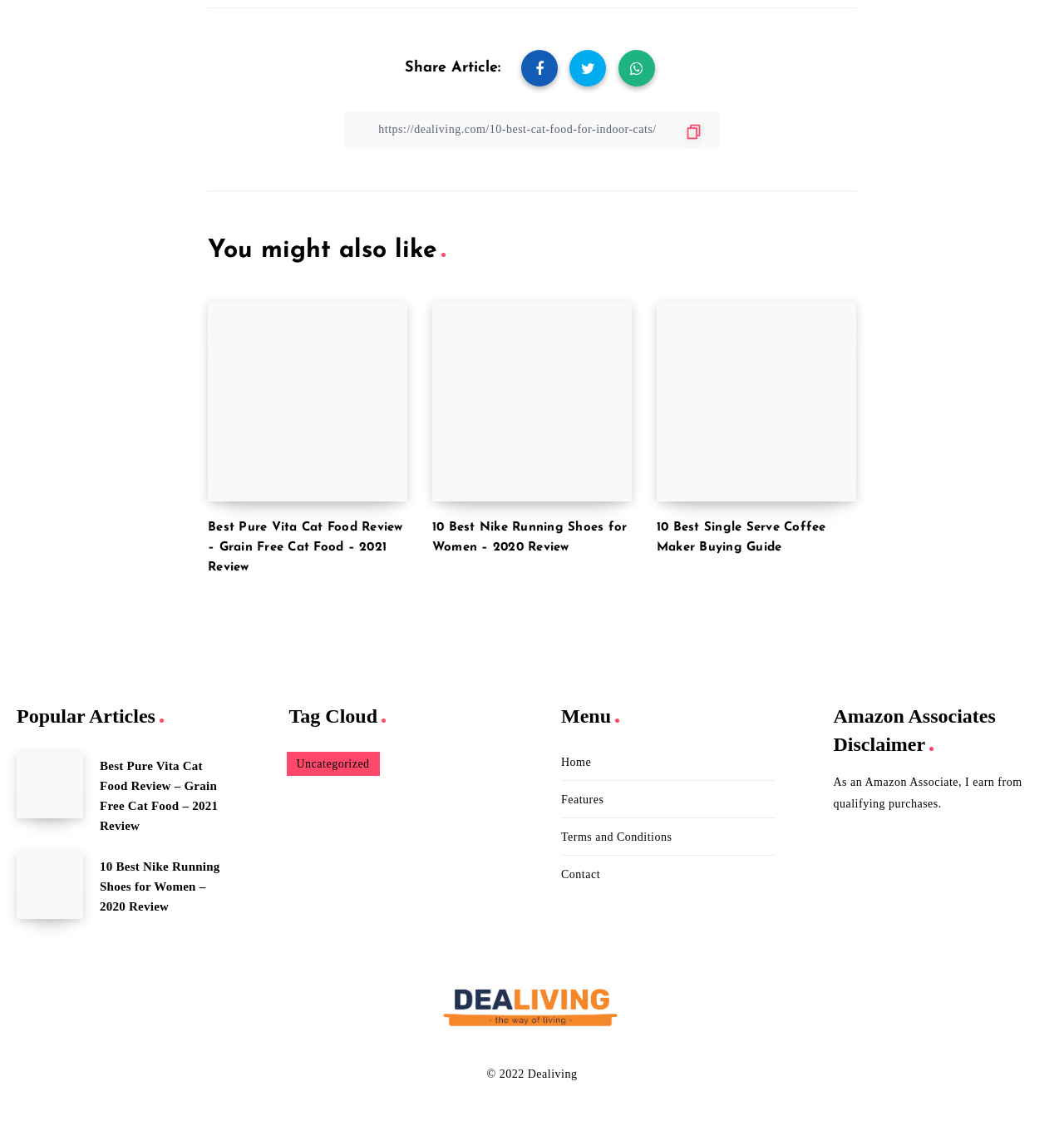Find the bounding box coordinates for the element that must be clicked to complete the instruction: "Share article". The coordinates should be four float numbers between 0 and 1, indicated as [left, top, right, bottom].

[0.381, 0.053, 0.471, 0.067]